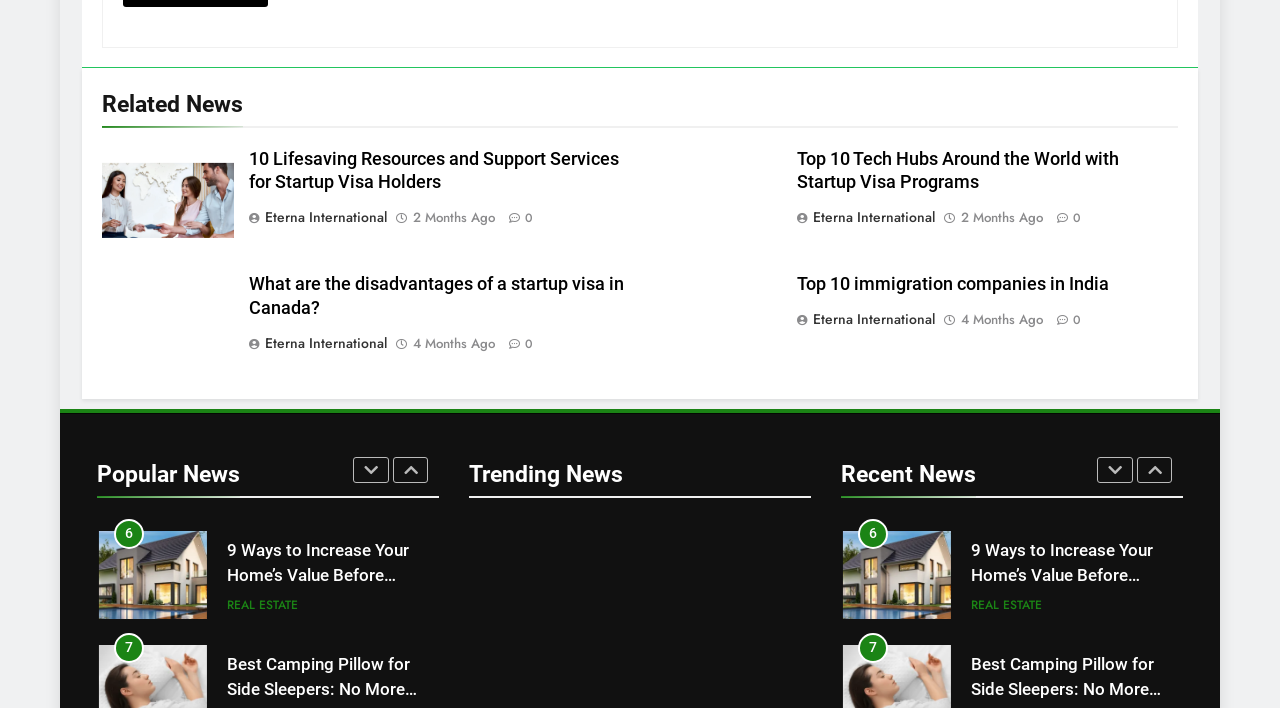What is the company mentioned in the second article under 'Related News'?
Please use the visual content to give a single word or phrase answer.

Eterna International